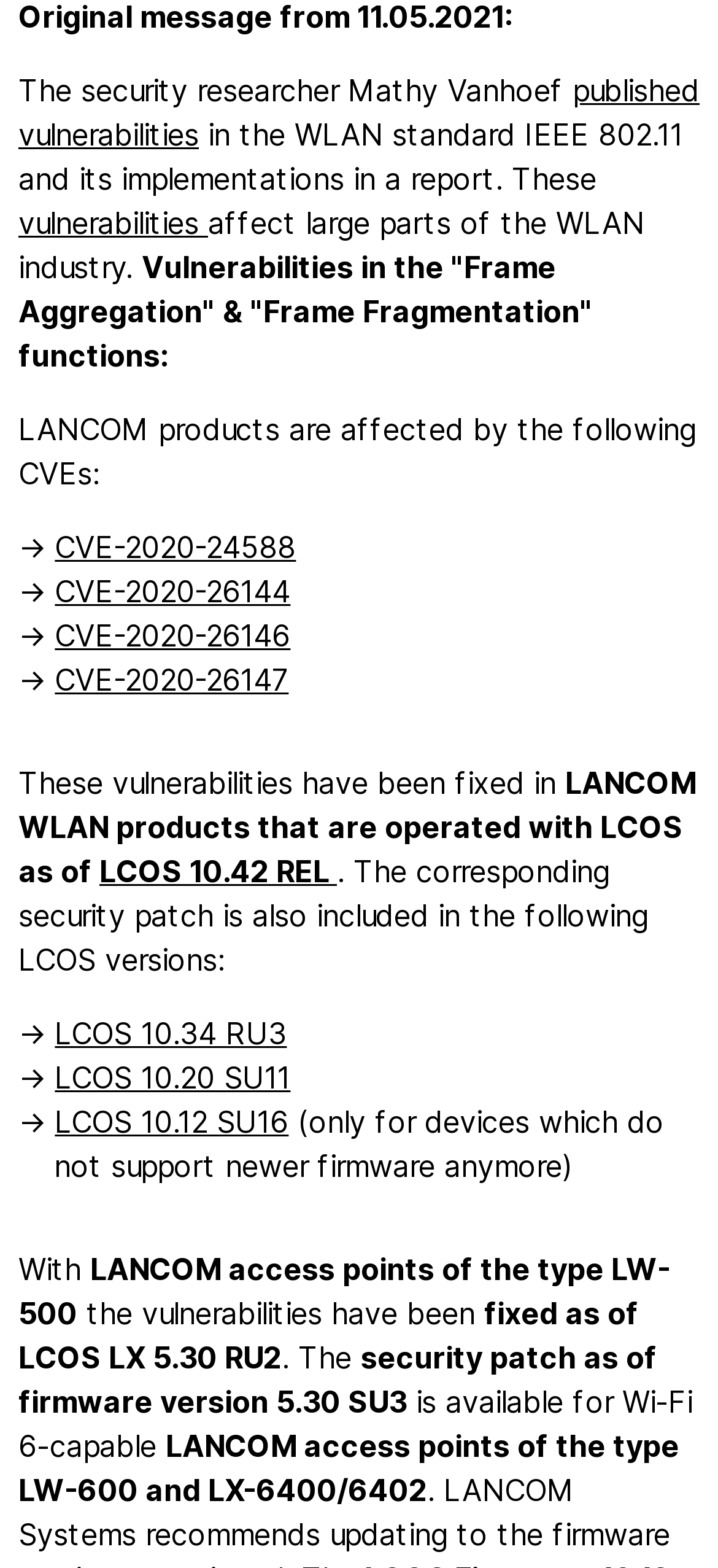Determine the bounding box coordinates for the HTML element mentioned in the following description: "CVE-2020-26144". The coordinates should be a list of four floats ranging from 0 to 1, represented as [left, top, right, bottom].

[0.076, 0.365, 0.405, 0.389]